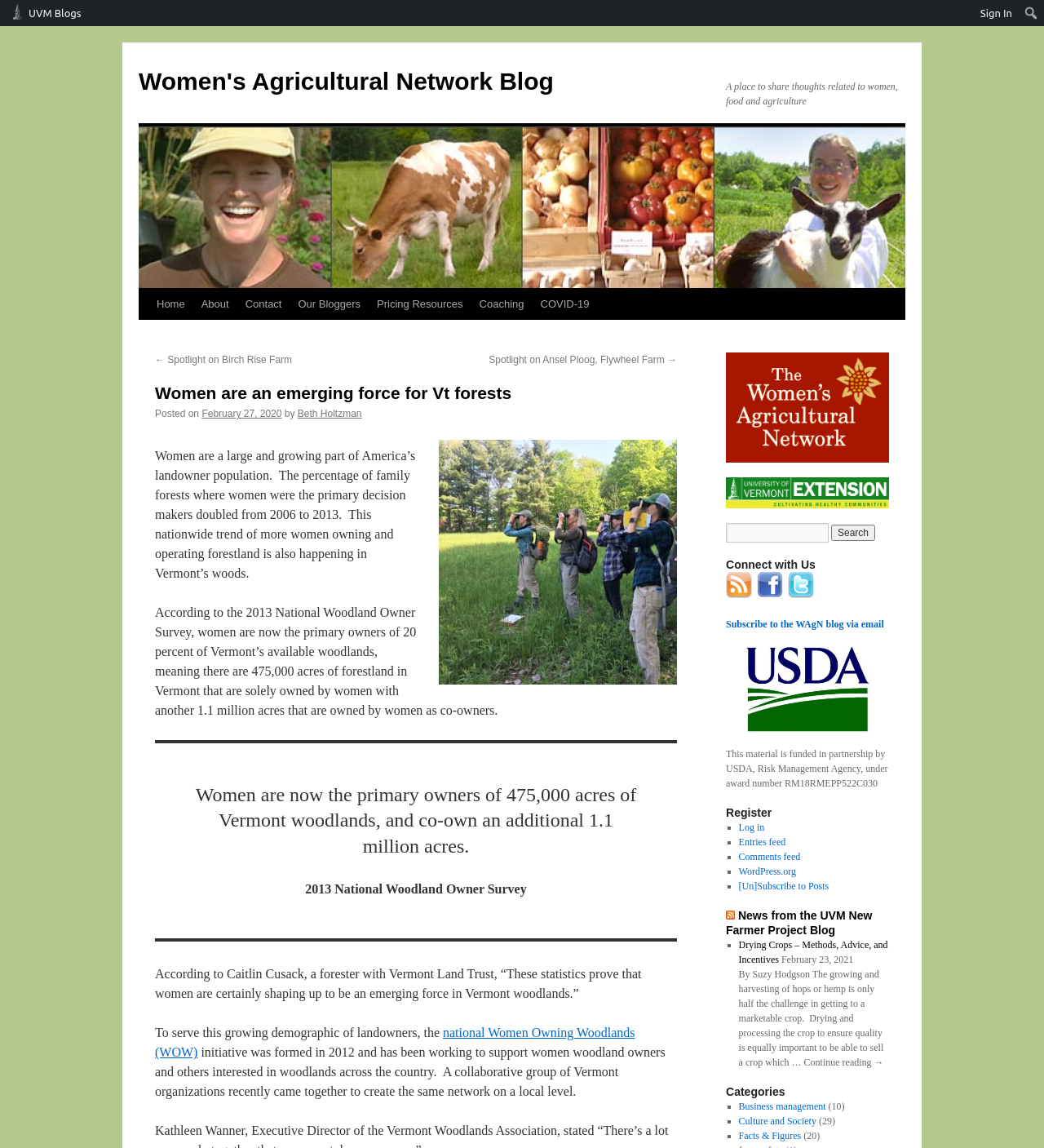Determine the bounding box coordinates of the section I need to click to execute the following instruction: "Read the blog post about women in Vermont forests". Provide the coordinates as four float numbers between 0 and 1, i.e., [left, top, right, bottom].

[0.148, 0.333, 0.648, 0.352]